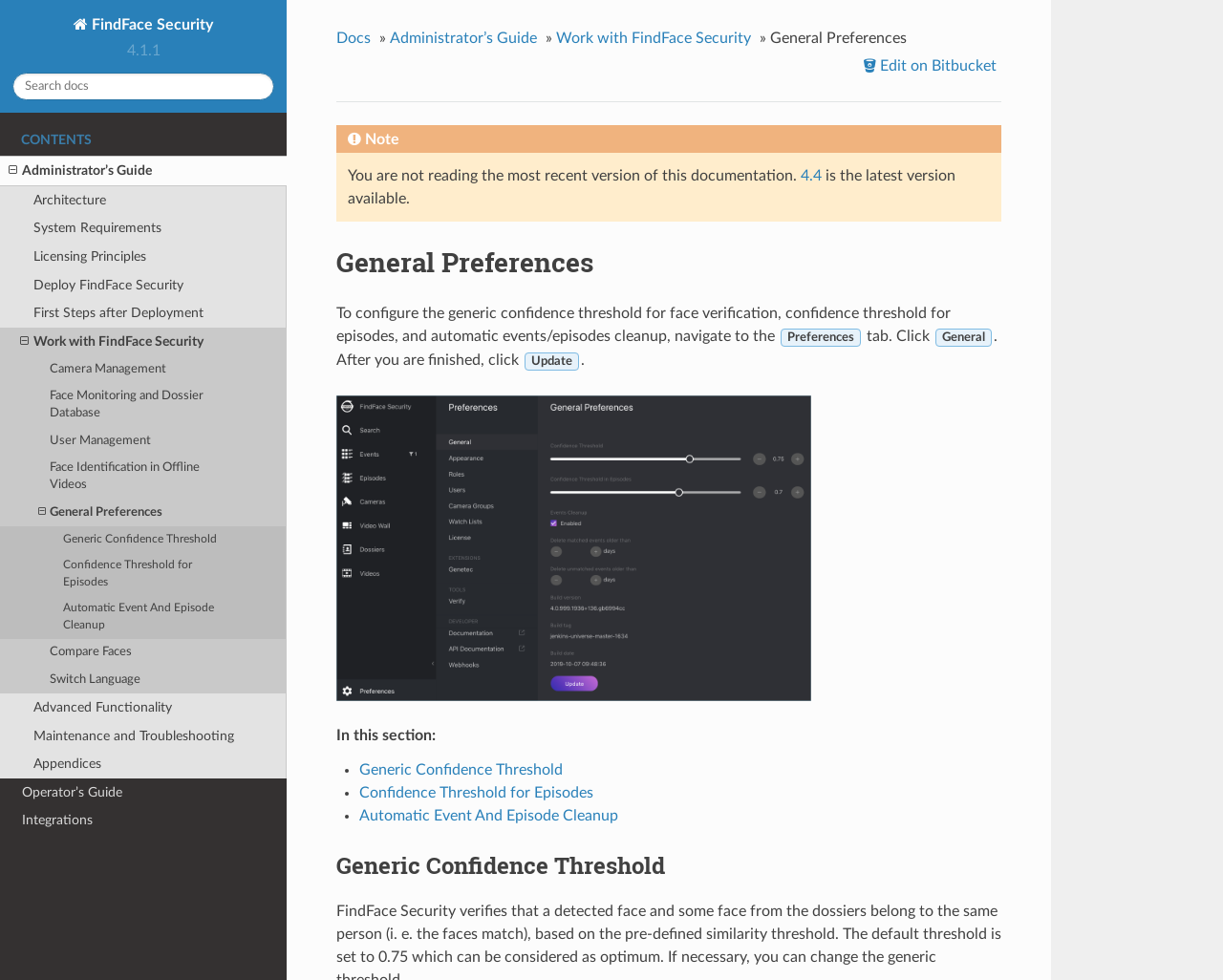Identify the bounding box coordinates of the region I need to click to complete this instruction: "Update settings".

[0.434, 0.363, 0.468, 0.374]